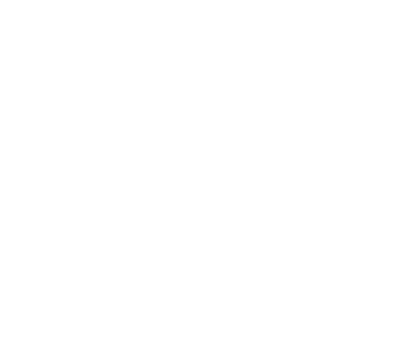What is the unique blend that defines the Port of Gaspé?
Look at the screenshot and provide an in-depth answer.

The caption states that the visual representation invites viewers to appreciate the unique blend of functionality and scenic allure that defines the Port of Gaspé, indicating that this blend is what sets the port apart.